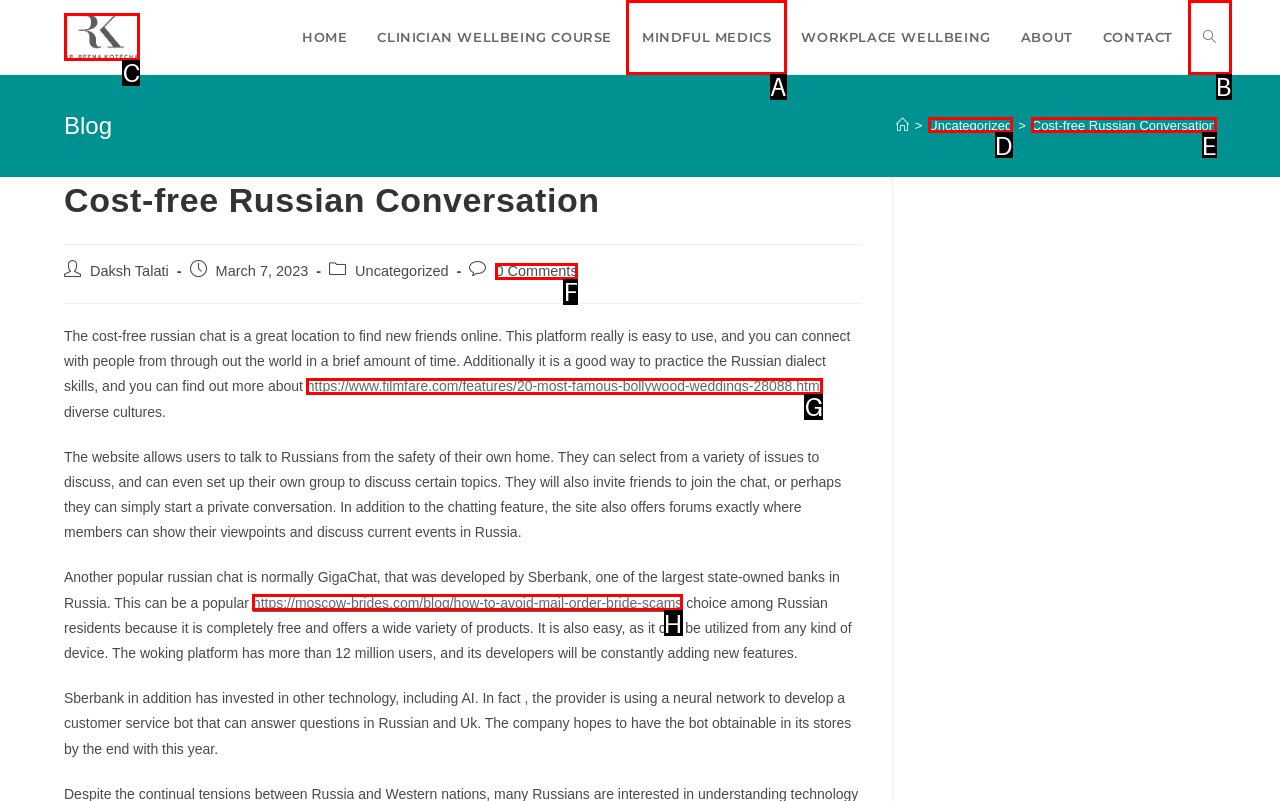From the given options, tell me which letter should be clicked to complete this task: Read the article about Middle Eastern cooking for beginners
Answer with the letter only.

None